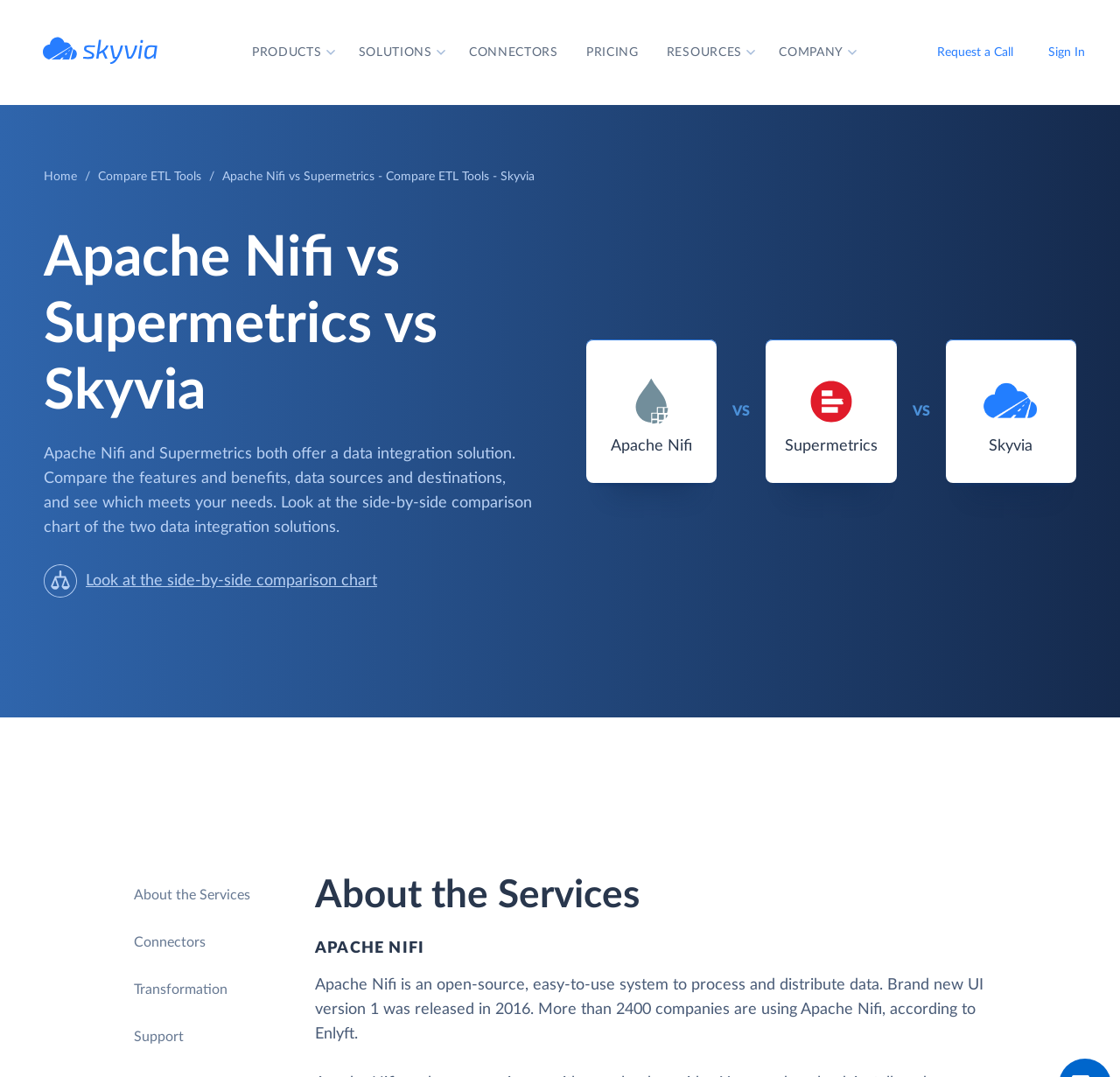How many companies are using Apache Nifi?
Please give a detailed and elaborate answer to the question.

The webpage states that more than 2400 companies are using Apache Nifi, according to Enlyft. This information is provided in the section about Apache Nifi, which describes its features and benefits.